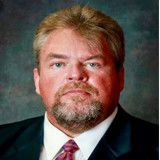What is the color of Timothy Denison's hair?
Make sure to answer the question with a detailed and comprehensive explanation.

The caption describes Timothy Denison's hair as 'light-colored', which implies that his hair is not dark or black, but rather a lighter shade, possibly blonde or gray.